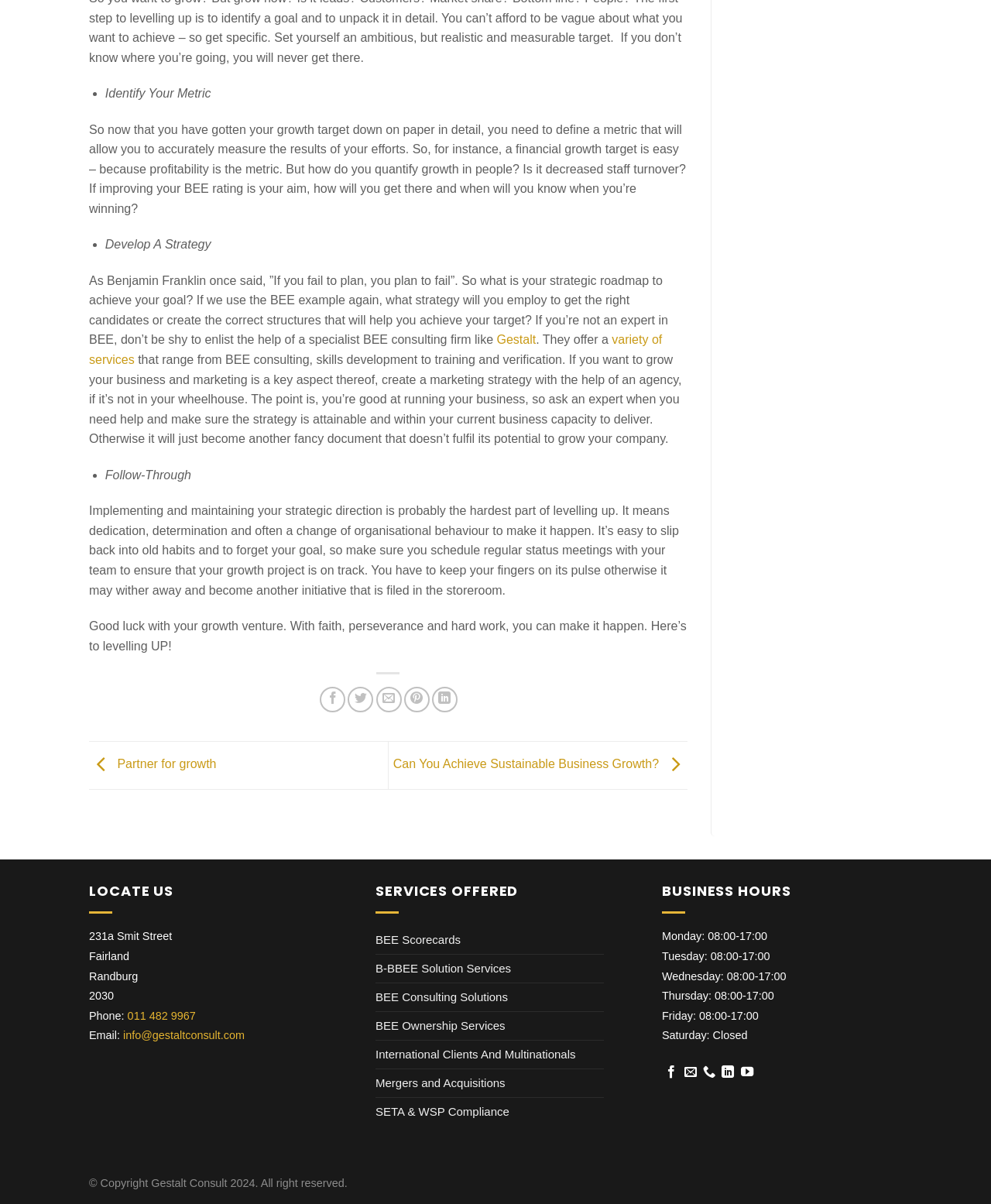Please provide a comprehensive response to the question based on the details in the image: What is the company's physical address?

I found the physical address by looking at the 'LOCATE US' section, where it lists the address as 231a Smit Street, Fairland, Randburg, 2030.